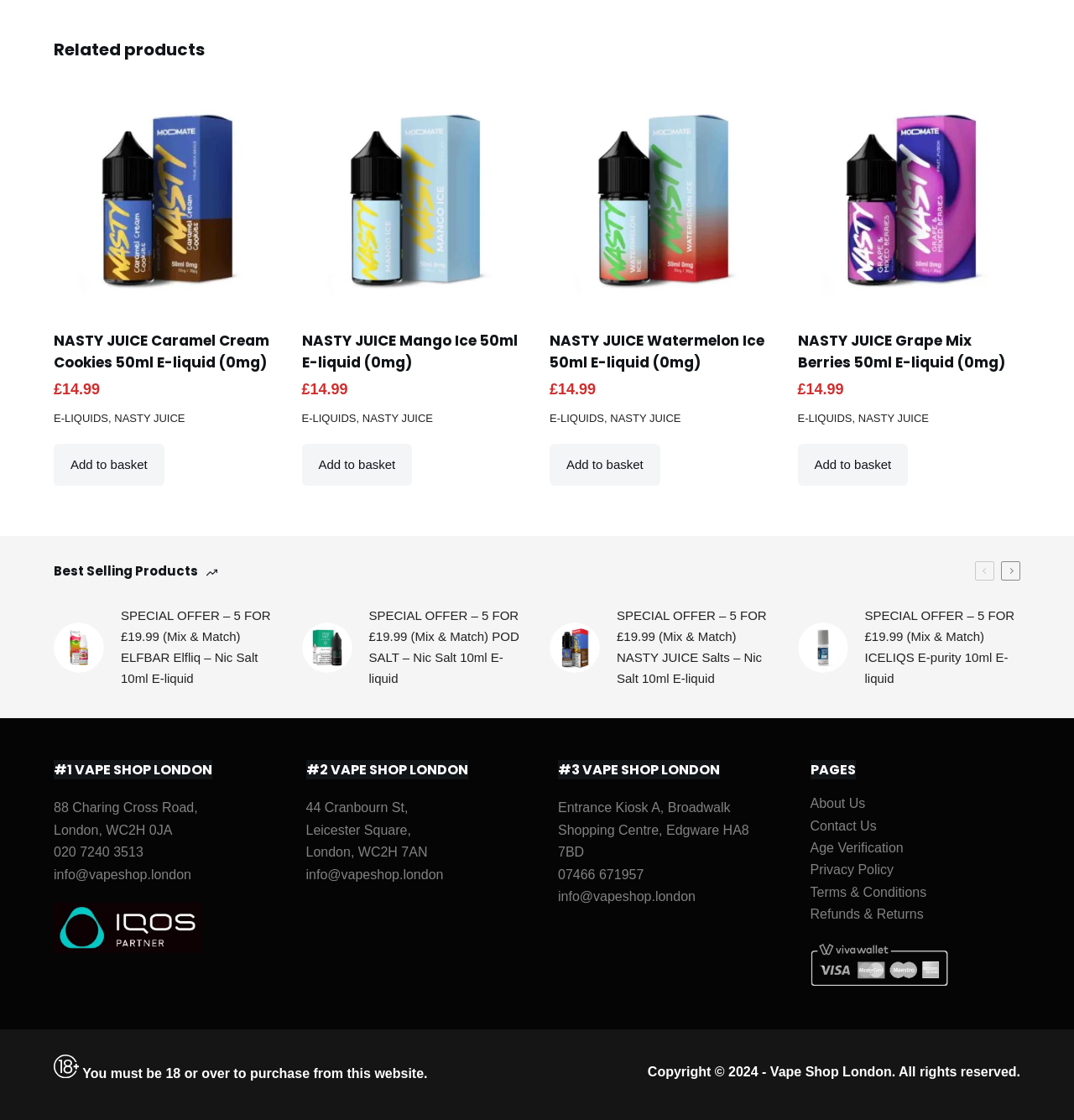Identify the bounding box coordinates of the HTML element based on this description: "E-LIQUIDS".

[0.281, 0.368, 0.332, 0.379]